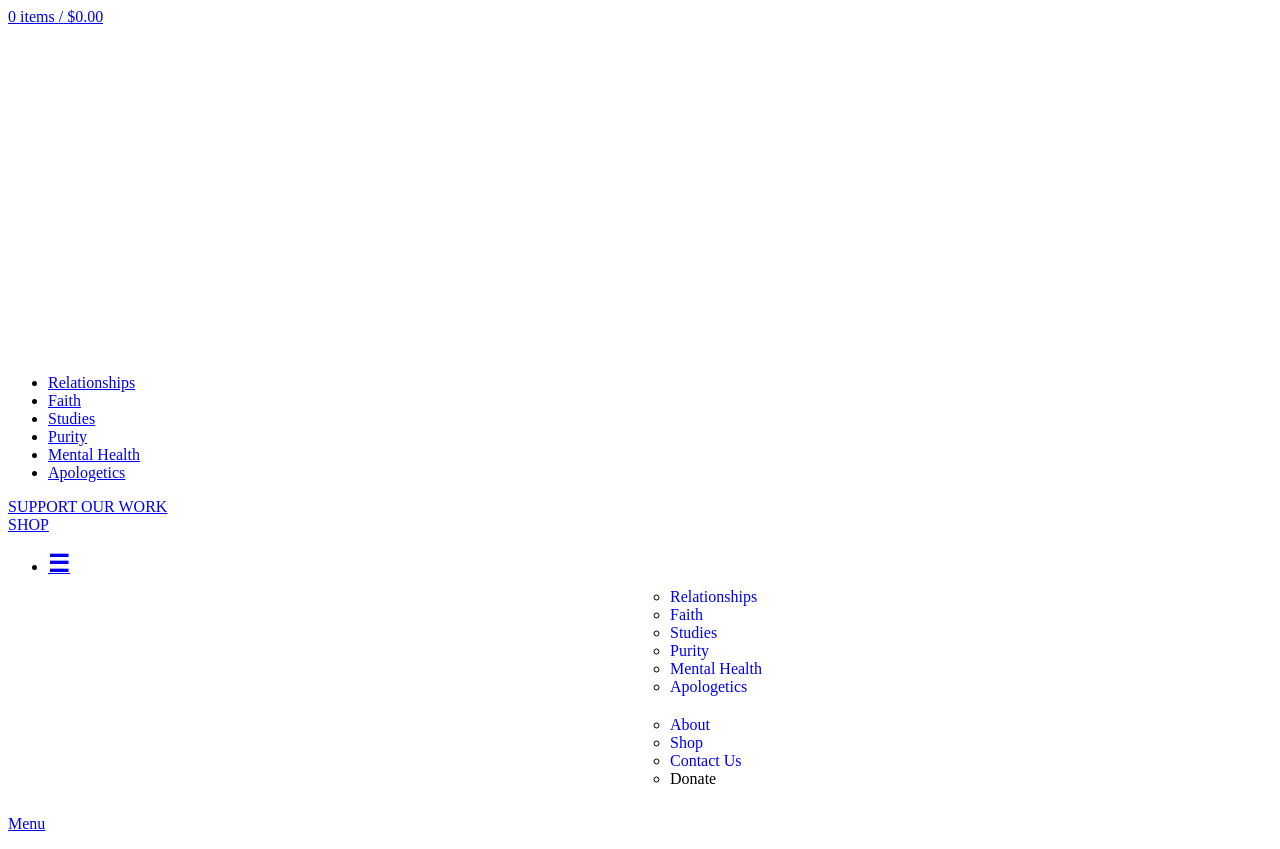Illustrate the webpage thoroughly, mentioning all important details.

The webpage is titled "Take the No-Disposables Challenge – Kallos" and appears to be a website with a focus on personal development and wellness. 

At the top left corner, there is a link displaying the user's cart contents, "0 items/ $0.00". Next to it, there is an empty link. 

Below these links, there is a main navigation menu with seven links: "Relationships", "Faith", "Studies", "Purity", "Mental Health", and "Apologetics". These links are arranged horizontally and are separated by bullet points.

Further down, there are two prominent links: "SUPPORT OUR WORK" and "SHOP". 

The secondary navigation menu is located at the bottom of the page and contains the same links as the main navigation menu, but with a different icon (a circle) instead of a bullet point. Additionally, this menu includes three more links: "About", "Shop", and "Contact Us". There is also a "Donate" button at the bottom right corner.

At the very bottom of the page, there is a link to open the mobile menu, accompanied by a "Menu" label.